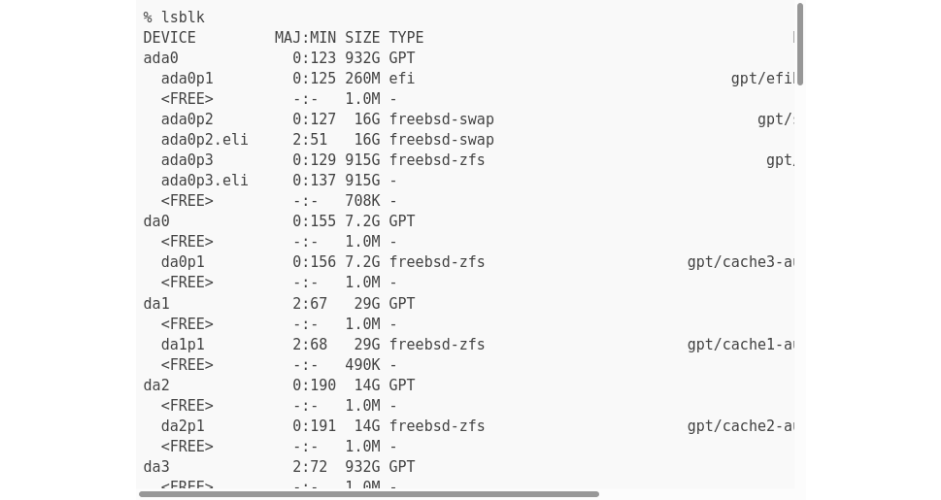What type of systems is this output particularly useful for?
Can you provide a detailed and comprehensive answer to the question?

The output is particularly useful for users managing FreeBSD systems, as it combines informative labels with practical details for effective disk management.